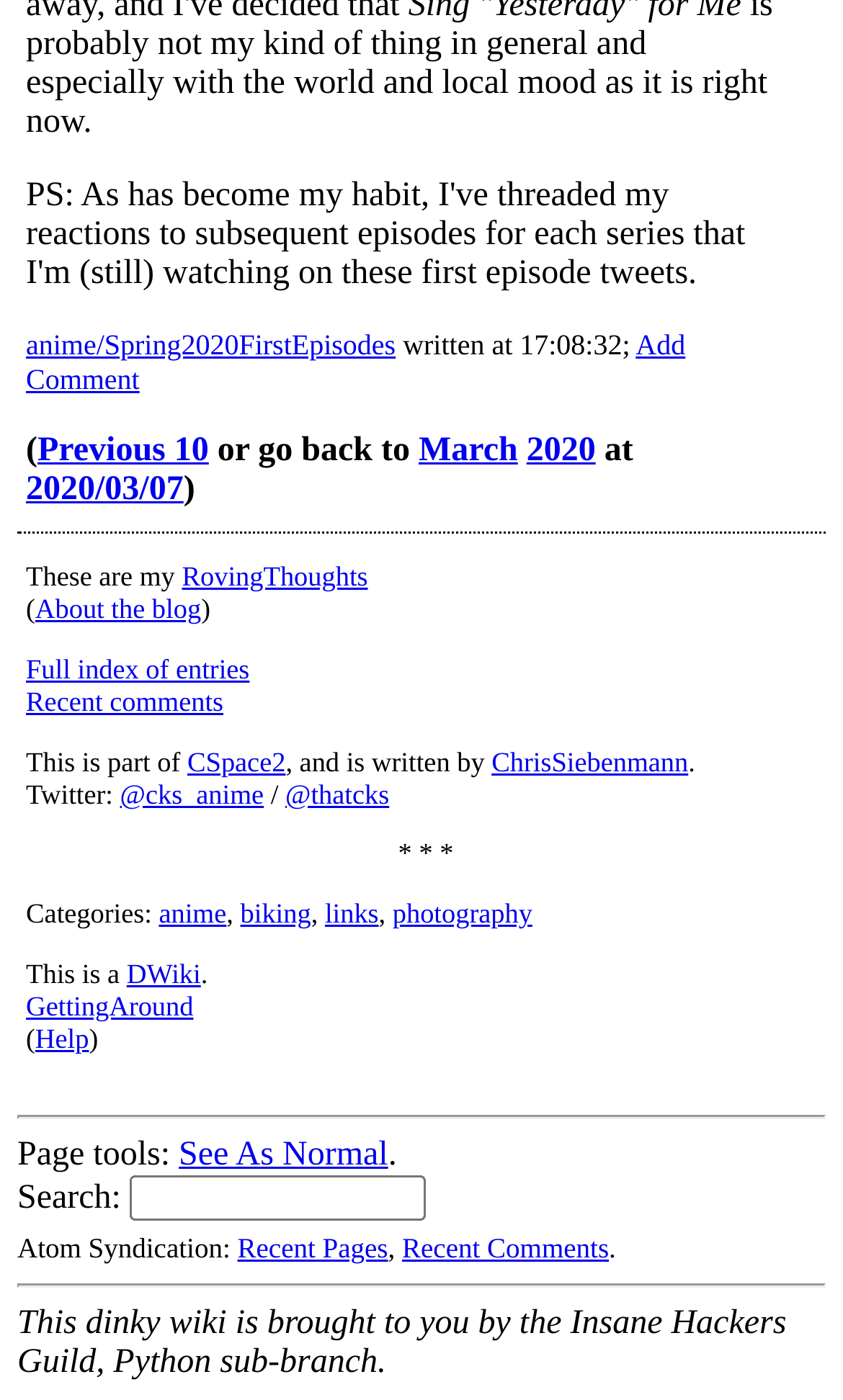Please determine the bounding box coordinates for the element with the description: "Recent comments".

[0.031, 0.49, 0.265, 0.512]